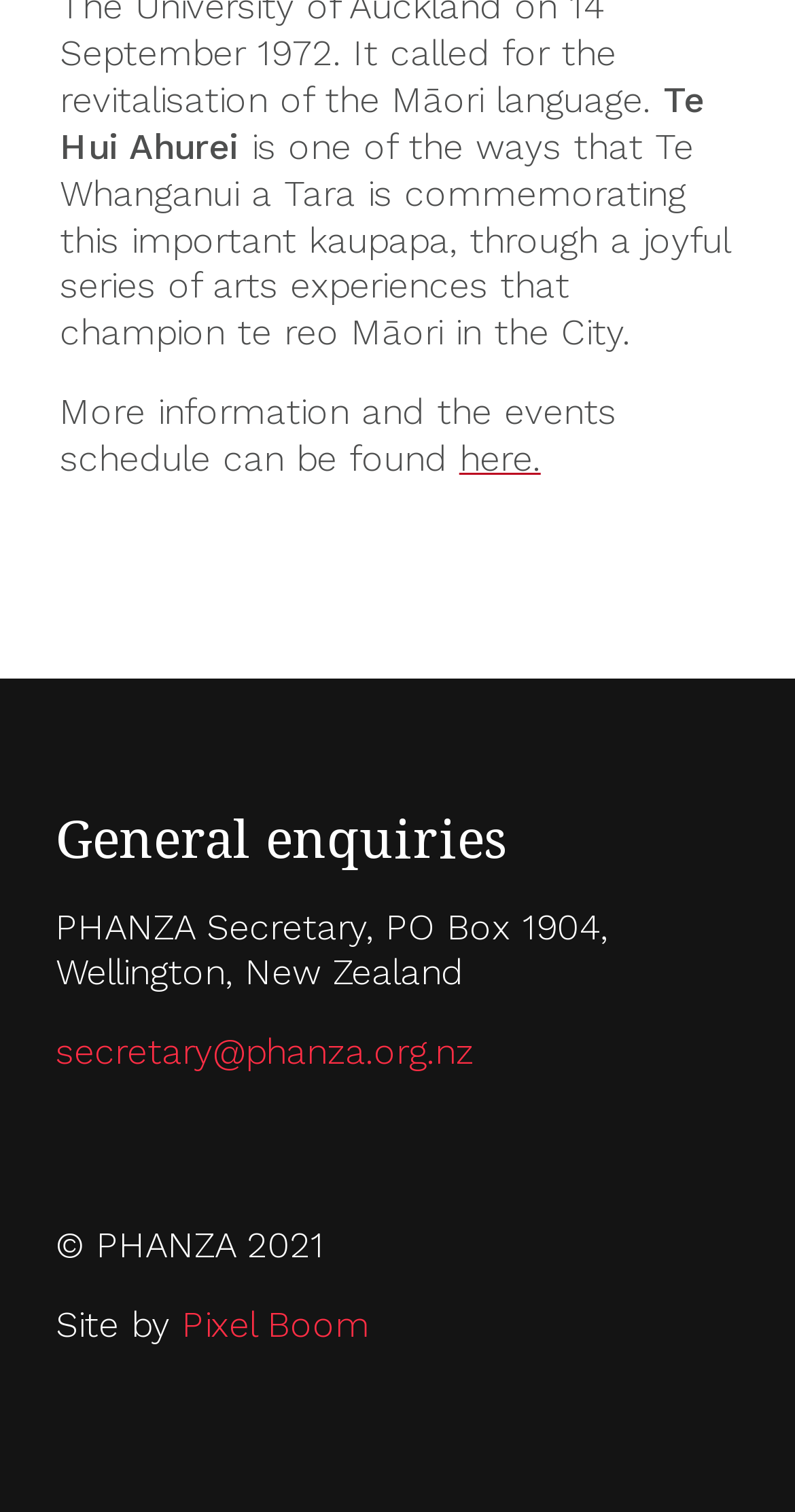Based on the element description Pixel Boom, identify the bounding box coordinates for the UI element. The coordinates should be in the format (top-left x, top-left y, bottom-right x, bottom-right y) and within the 0 to 1 range.

[0.229, 0.863, 0.465, 0.89]